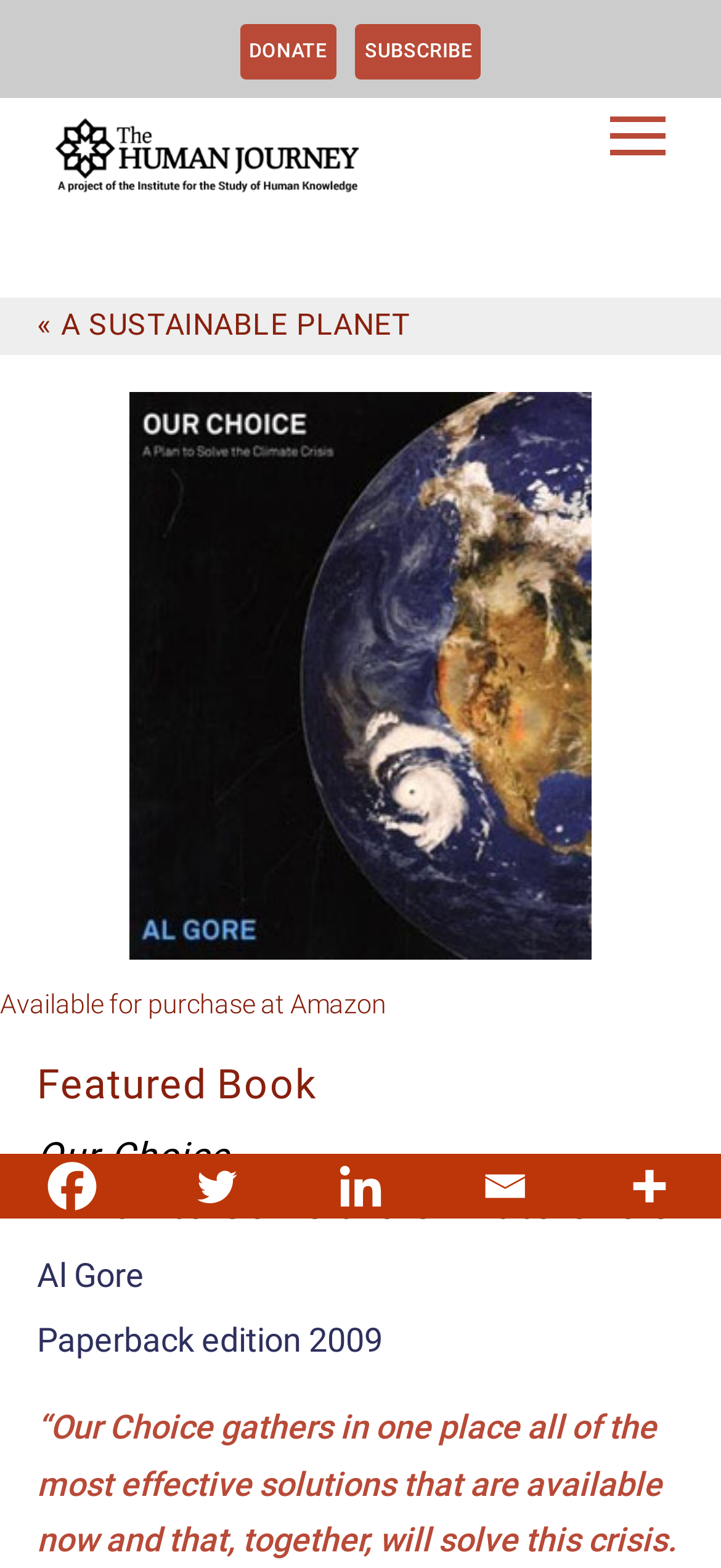Construct a comprehensive caption that outlines the webpage's structure and content.

This webpage is about "The Human Journey" and features a book titled "Our Choice: A Plan to Solve the Climate Crisis". At the top, there are three links: "DONATE", "SUBSCRIBE", and "The Human Journey", with the latter having an accompanying image. To the right of these links is a button that controls the primary menu.

Below these elements, there is a link to "SKIP TO CONTENT" with an arrow symbol preceding it. This link is followed by a series of elements, including a link to "A SUSTAINABLE PLANET", a figure with a link and a figcaption, and three headings: "Featured Book", "Our Choice", and "A Plan to Solve the Climate Crisis". 

Underneath these headings, there is a link to "Al Gore" and a static text indicating the paperback edition of the book was published in 2009. On the left side, there are social media links to Facebook, Twitter, Linkedin, and Email, as well as a "More" link with an accompanying image.

The webpage also features a prominent figure with a link, which appears to be a book cover, and a figcaption with a link to purchase the book on Amazon. Overall, the webpage is focused on promoting the book "Our Choice: A Plan to Solve the Climate Crisis" and providing links to related content and social media platforms.